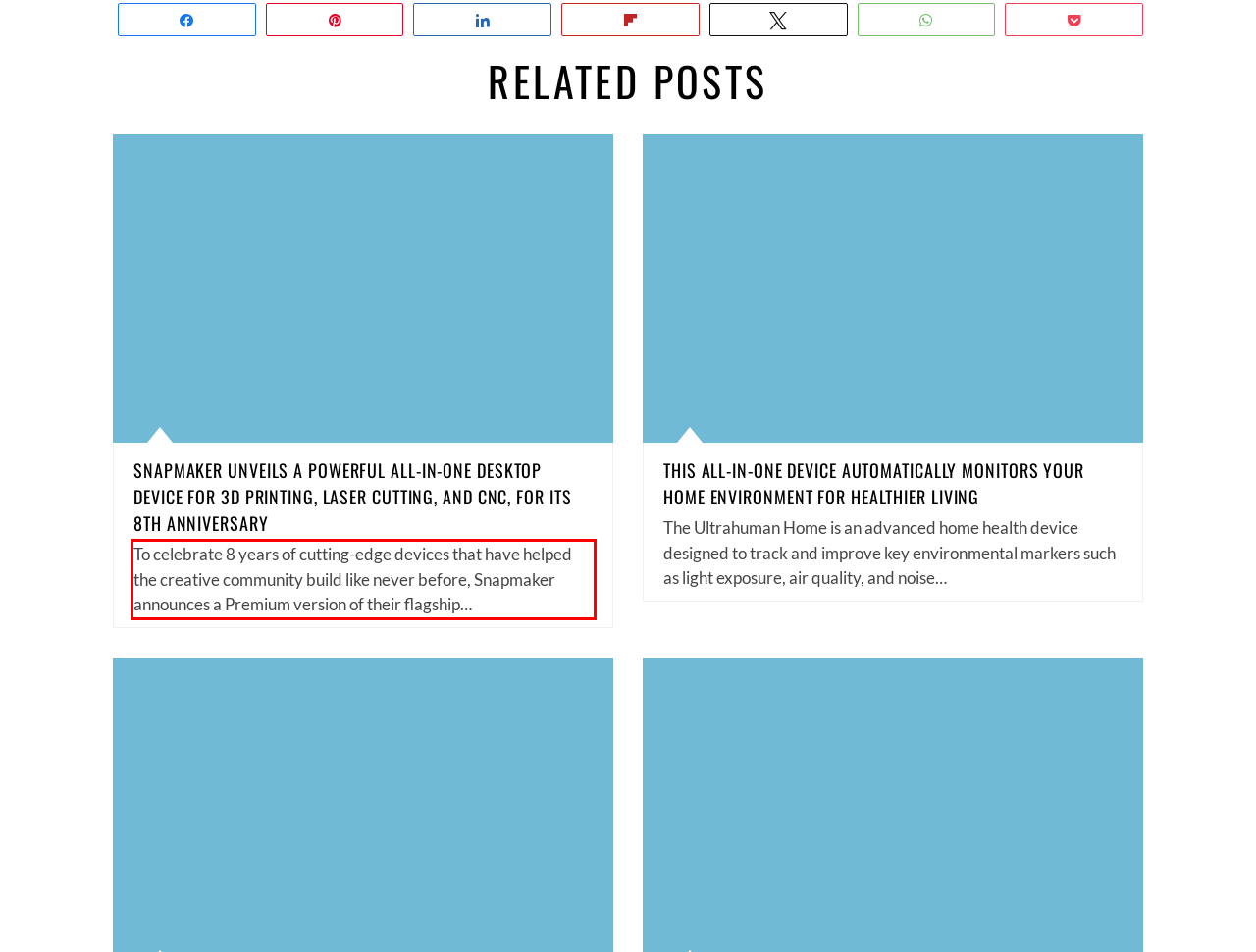Look at the provided screenshot of the webpage and perform OCR on the text within the red bounding box.

To celebrate 8 years of cutting-edge devices that have helped the creative community build like never before, Snapmaker announces a Premium version of their flagship…